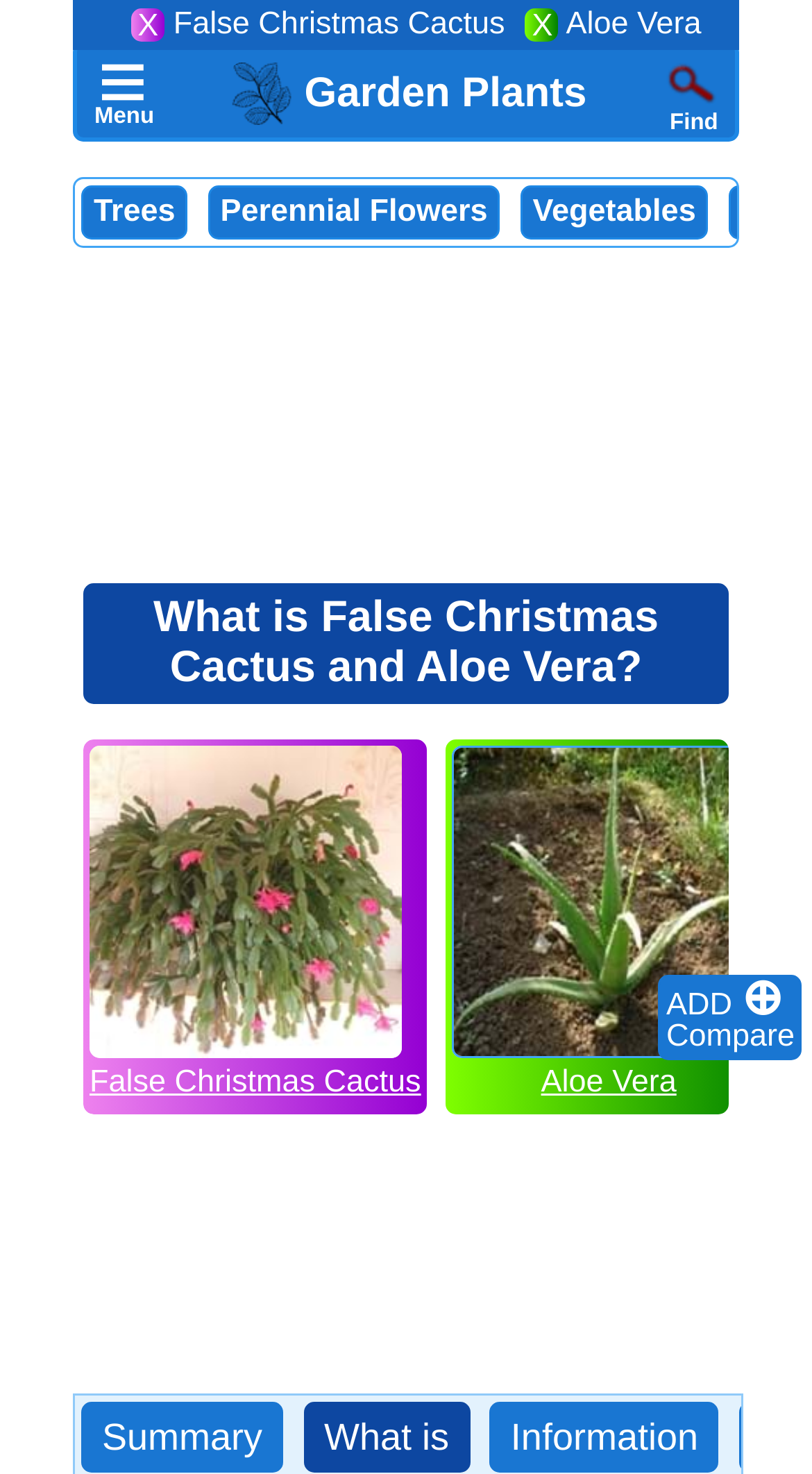Identify the bounding box coordinates of the clickable section necessary to follow the following instruction: "Click the 'ADD' button". The coordinates should be presented as four float numbers from 0 to 1, i.e., [left, top, right, bottom].

[0.821, 0.67, 0.912, 0.694]